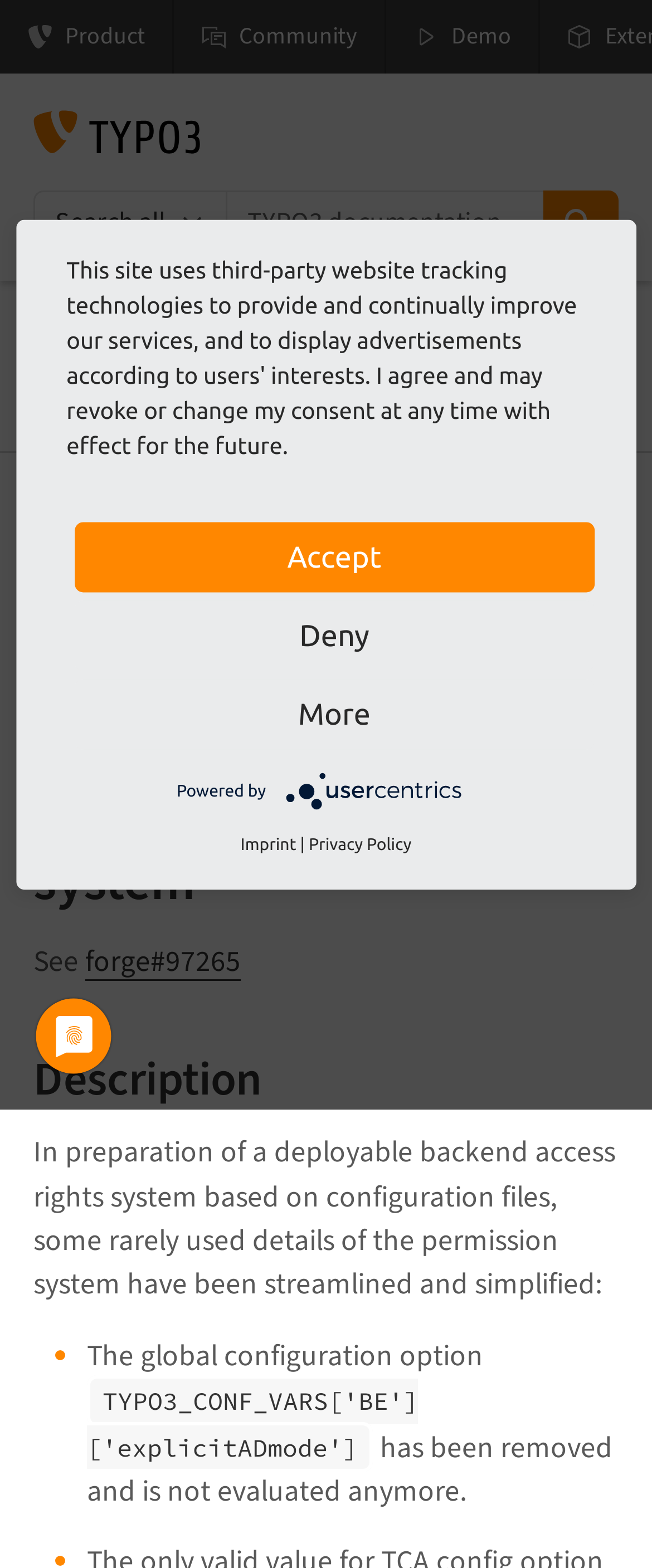Please respond in a single word or phrase: 
What is the name of the logo on the top left?

TYPO3 Logo